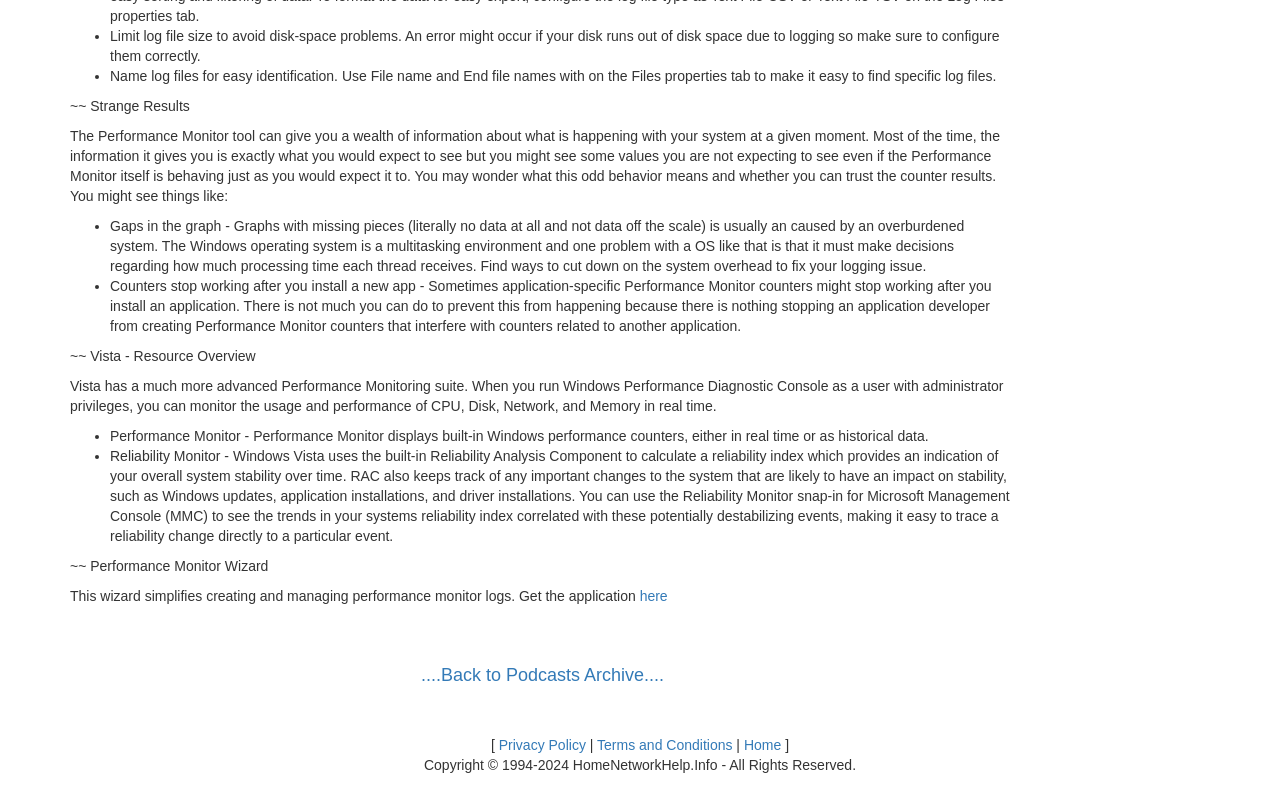What is the purpose of limiting log file size?
Based on the content of the image, thoroughly explain and answer the question.

The webpage suggests limiting log file size to avoid disk-space problems, implying that if the disk runs out of space due to logging, an error might occur, so it's essential to configure log files correctly.